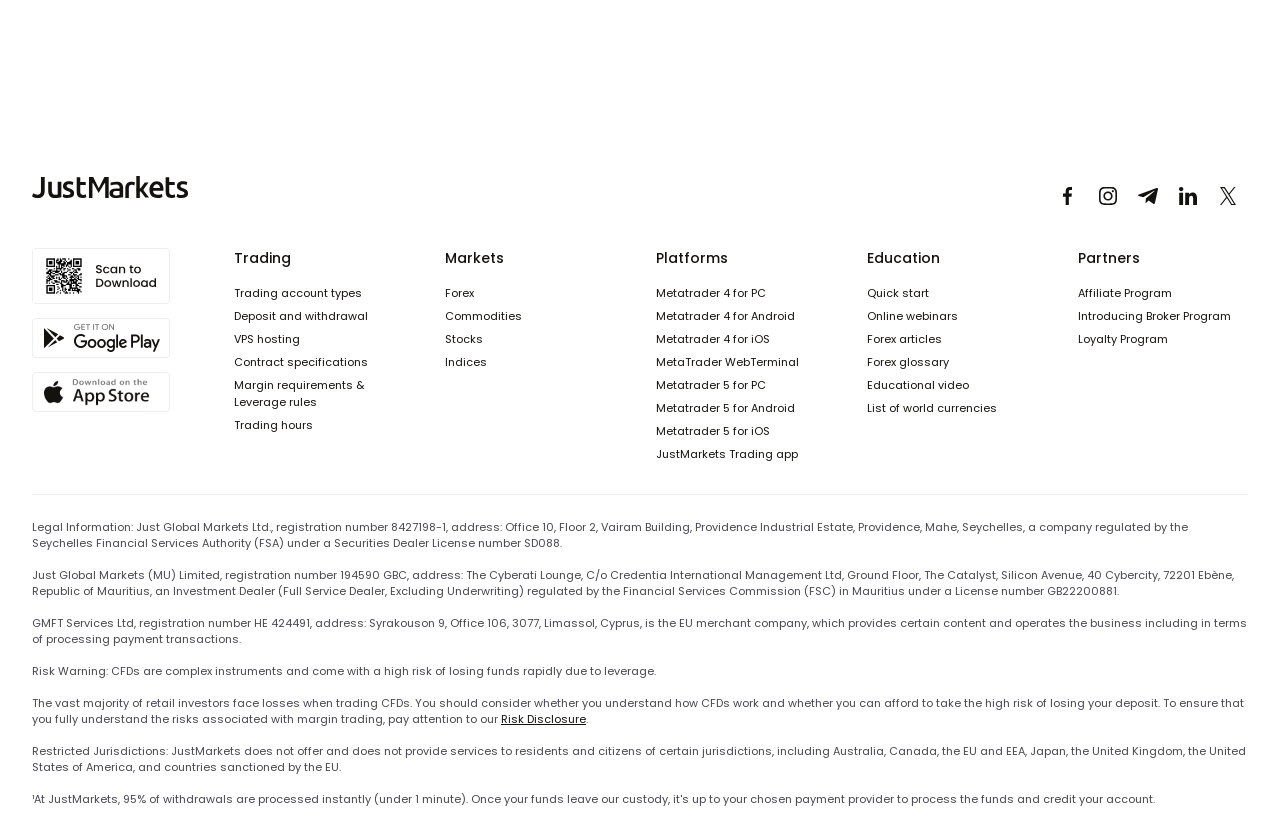Given the element description Margin requirements & Leverage rules, predict the bounding box coordinates for the UI element in the webpage screenshot. The format should be (top-left x, top-left y, bottom-right x, bottom-right y), and the values should be between 0 and 1.

[0.183, 0.454, 0.284, 0.494]